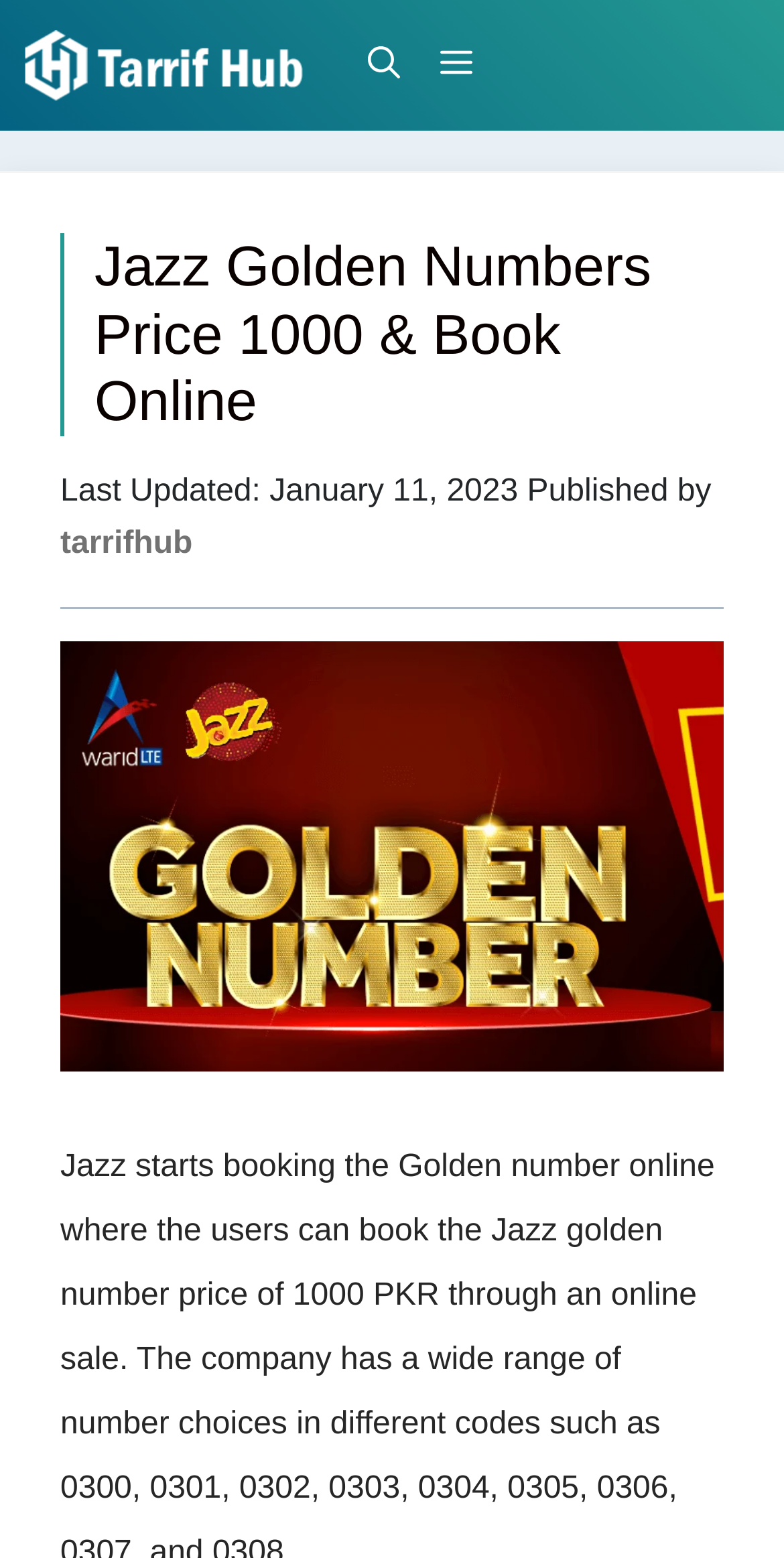Generate the main heading text from the webpage.

Jazz Golden Numbers Price 1000 & Book Online